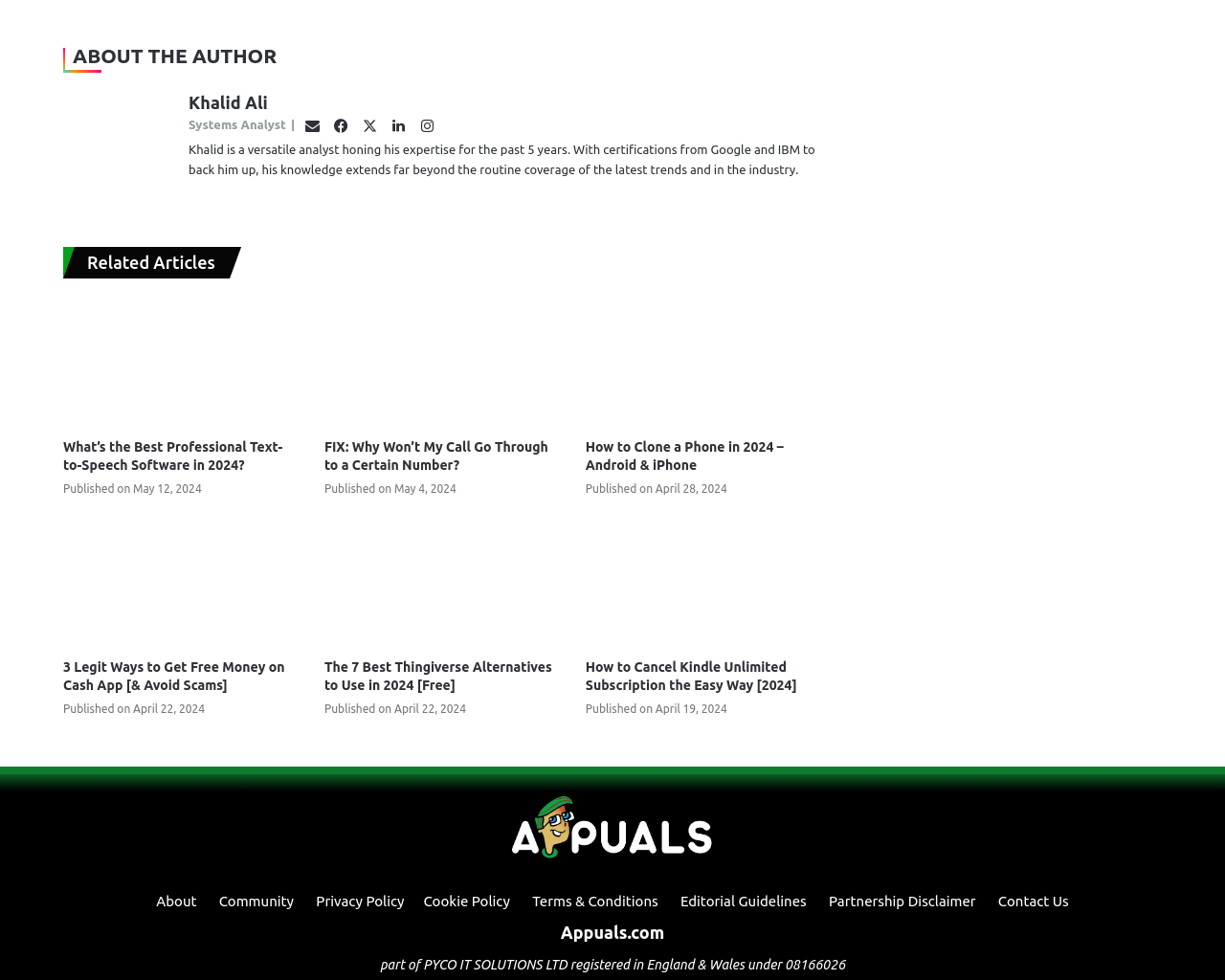Respond to the following question using a concise word or phrase: 
What is the profession of the author?

Systems Analyst